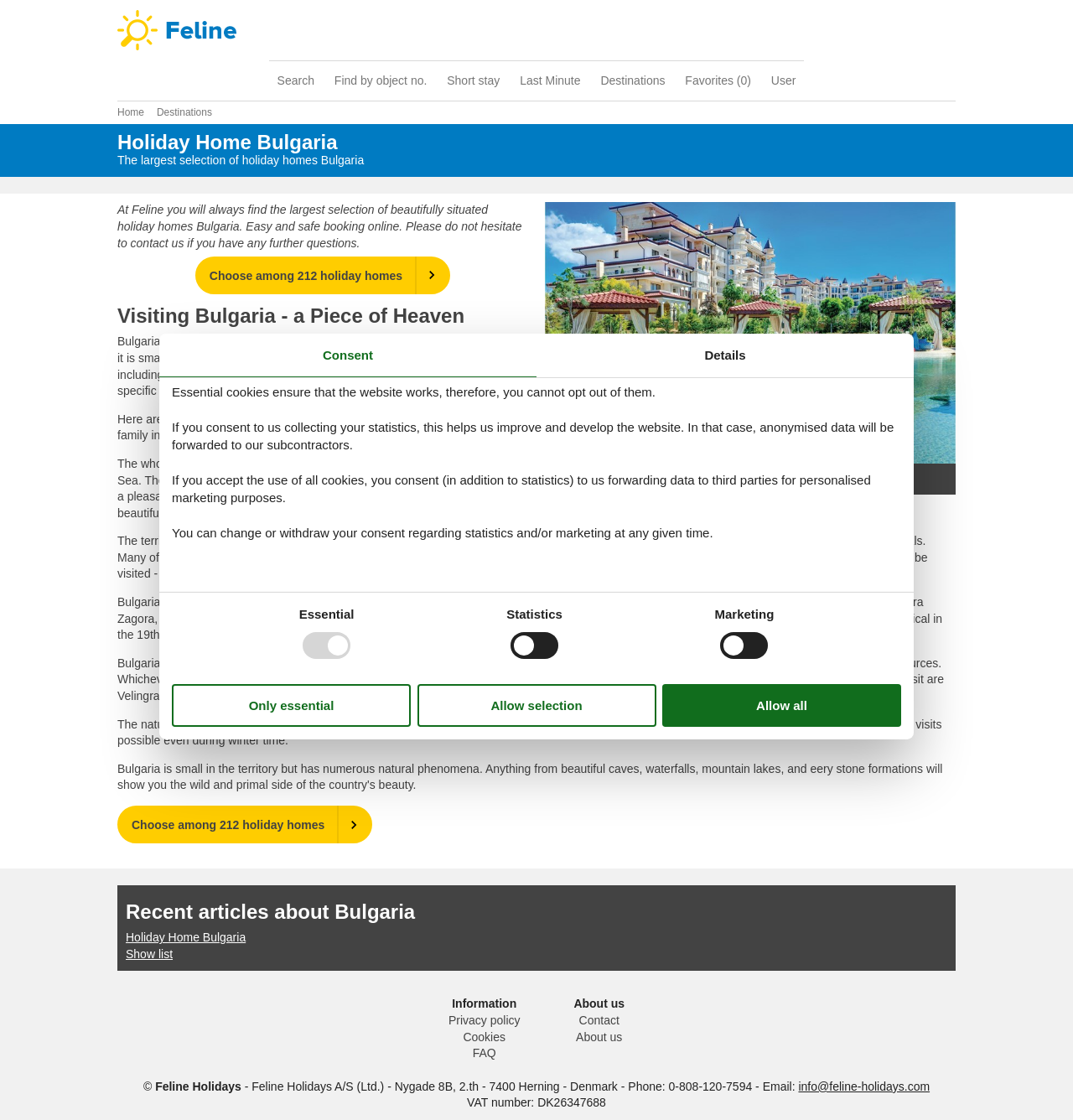Please provide a detailed answer to the question below by examining the image:
What is the purpose of the 'Favorites' link?

The 'Favorites' link is likely used to save favorite holiday homes, as it is a common feature on websites that allow users to save their favorite items for later reference. The link is located in the top navigation bar, next to the 'User' link.